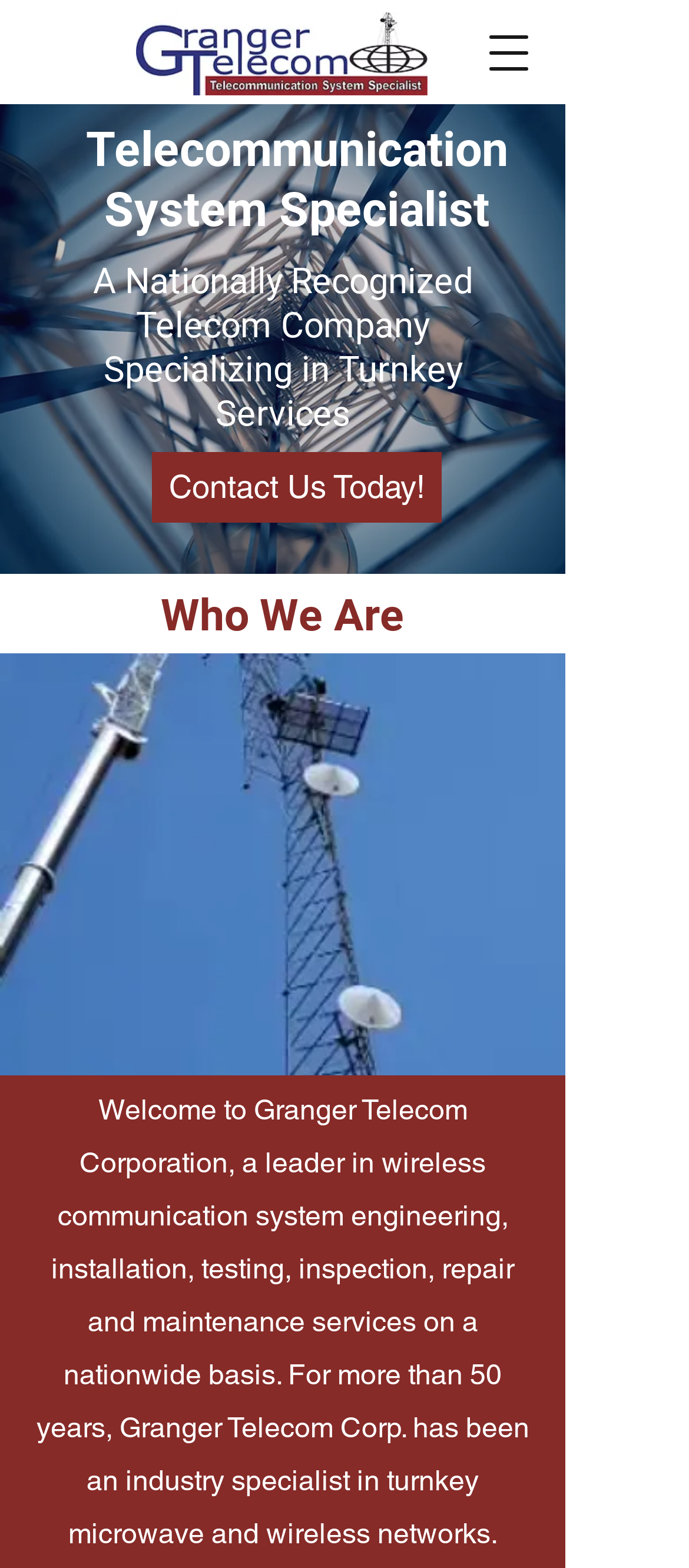Examine the image and give a thorough answer to the following question:
What is the company's specialization?

Based on the webpage, I can see a heading that says 'Telecommunication System Specialist' which indicates that the company specializes in telecom services.